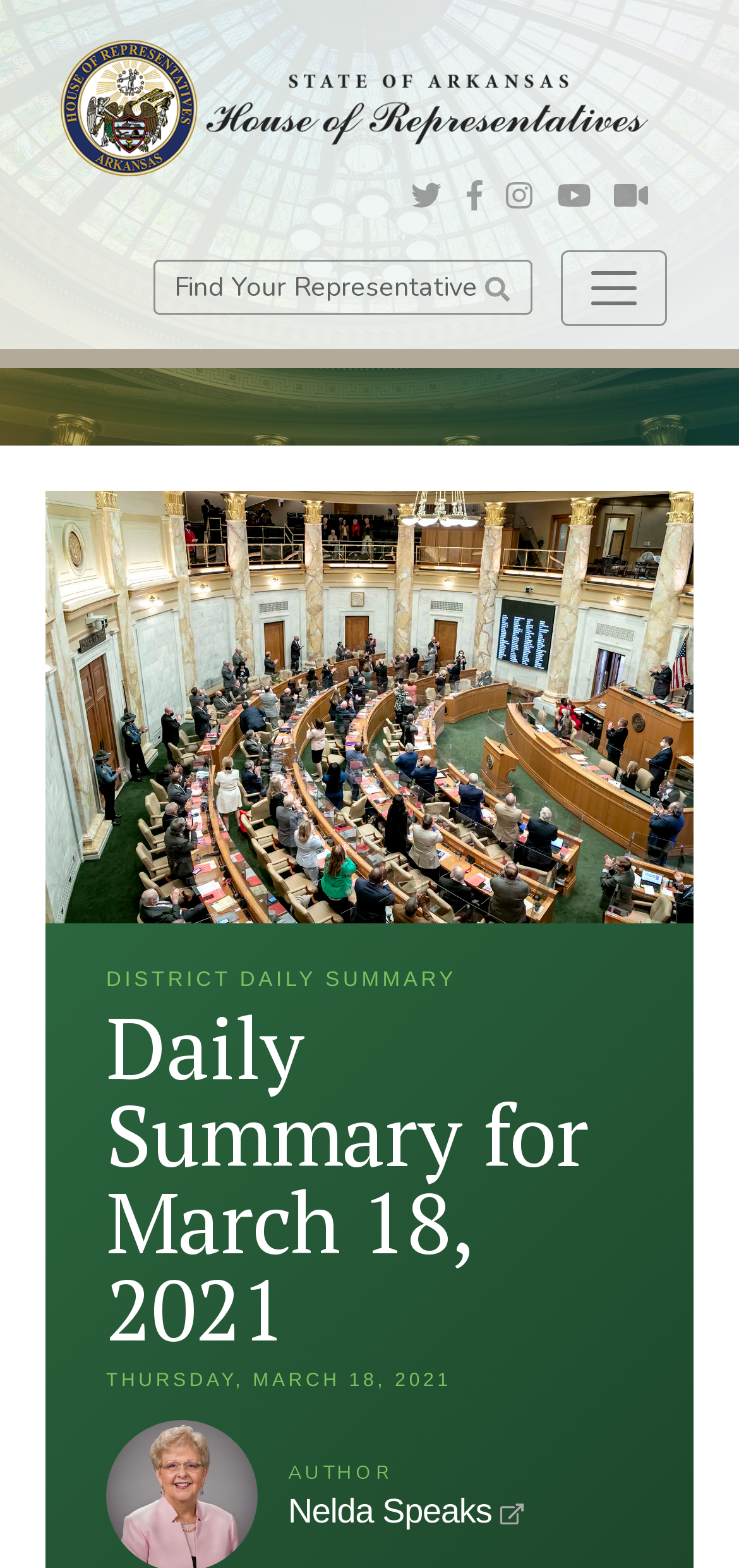Using the element description: "Find Your Representative", determine the bounding box coordinates. The coordinates should be in the format [left, top, right, bottom], with values between 0 and 1.

[0.207, 0.166, 0.719, 0.201]